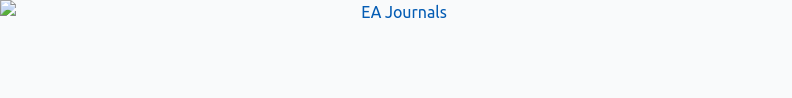What is the background color of the image?
Please give a detailed and thorough answer to the question, covering all relevant points.

The background of the image is a clean, light gray, which emphasizes the logo's design and creates a professional look.